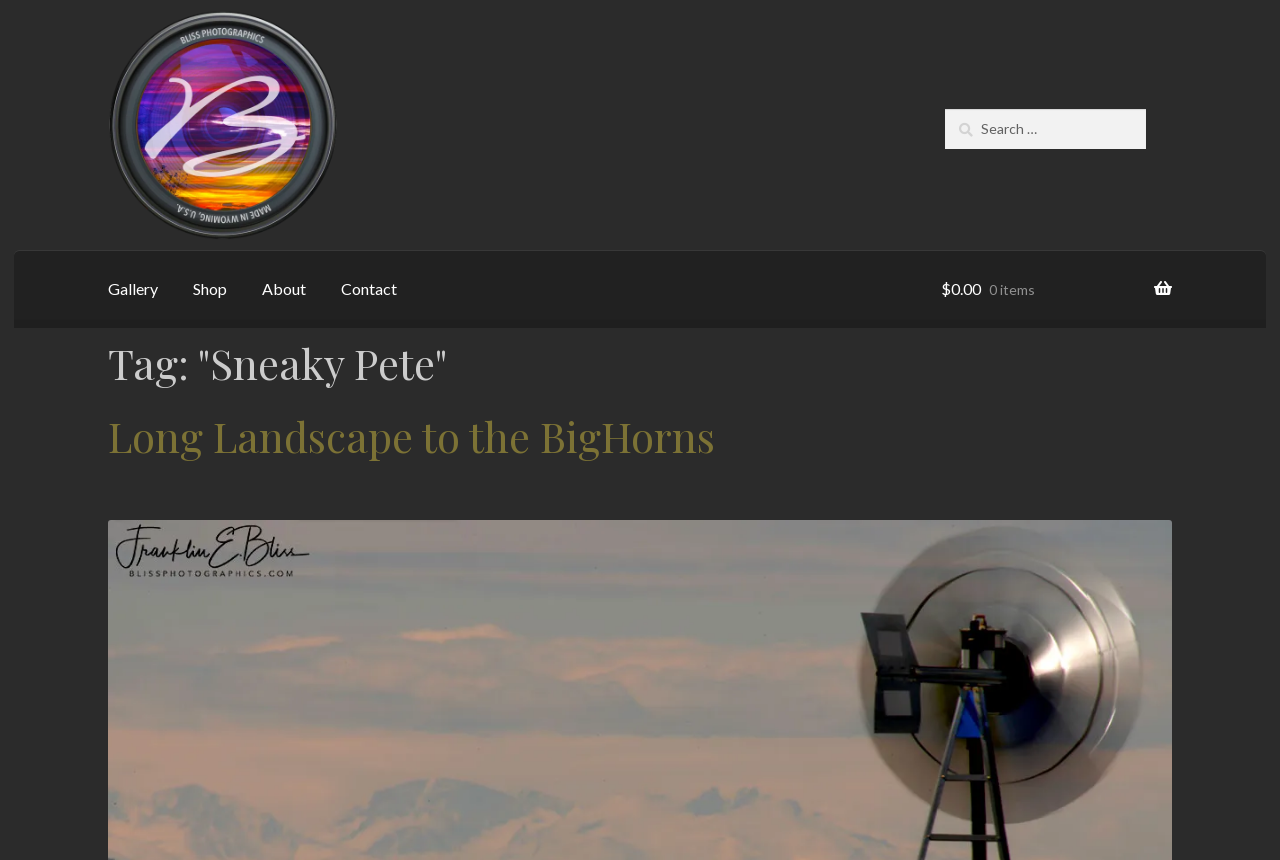Pinpoint the bounding box coordinates of the clickable element to carry out the following instruction: "go to shop."

[0.138, 0.291, 0.19, 0.381]